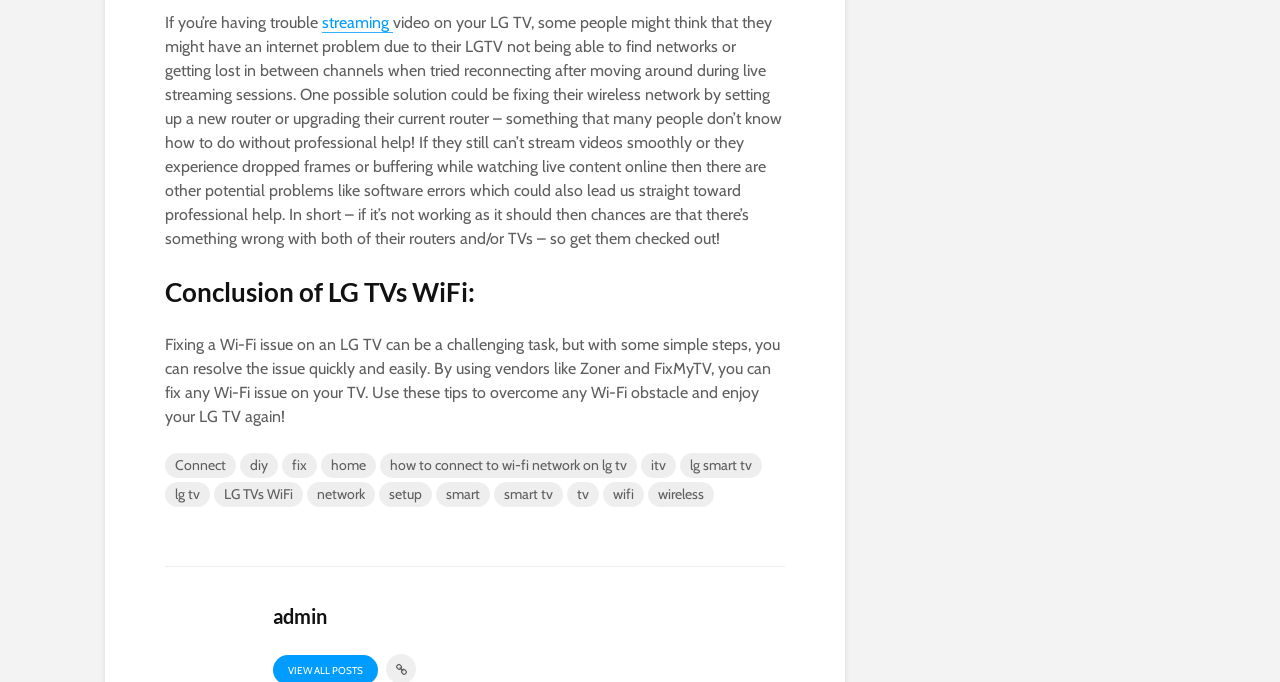What is the tone of the webpage?
Answer the question with a single word or phrase by looking at the picture.

Helpful and informative